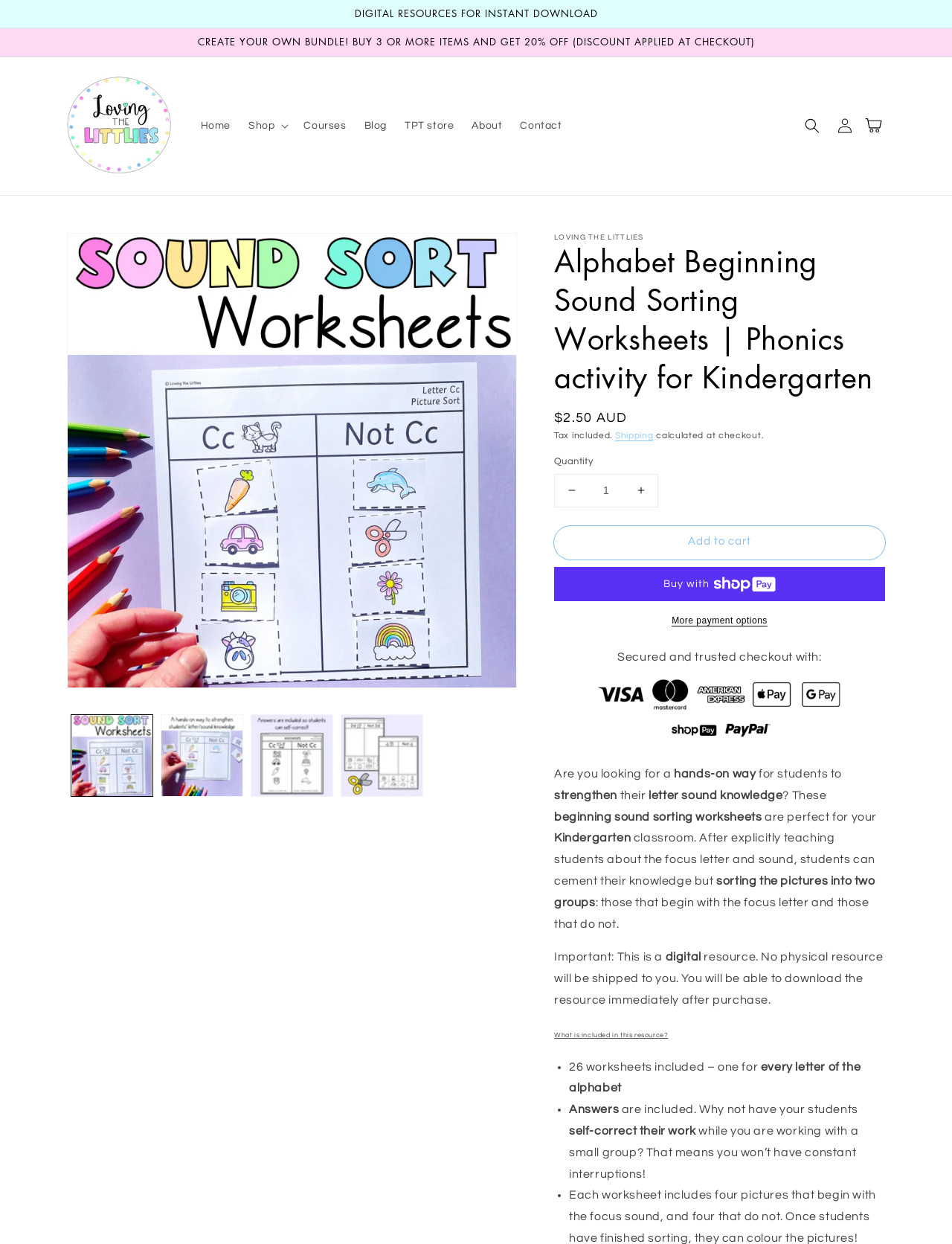Please identify the bounding box coordinates of the clickable region that I should interact with to perform the following instruction: "Search for a product". The coordinates should be expressed as four float numbers between 0 and 1, i.e., [left, top, right, bottom].

[0.836, 0.088, 0.87, 0.114]